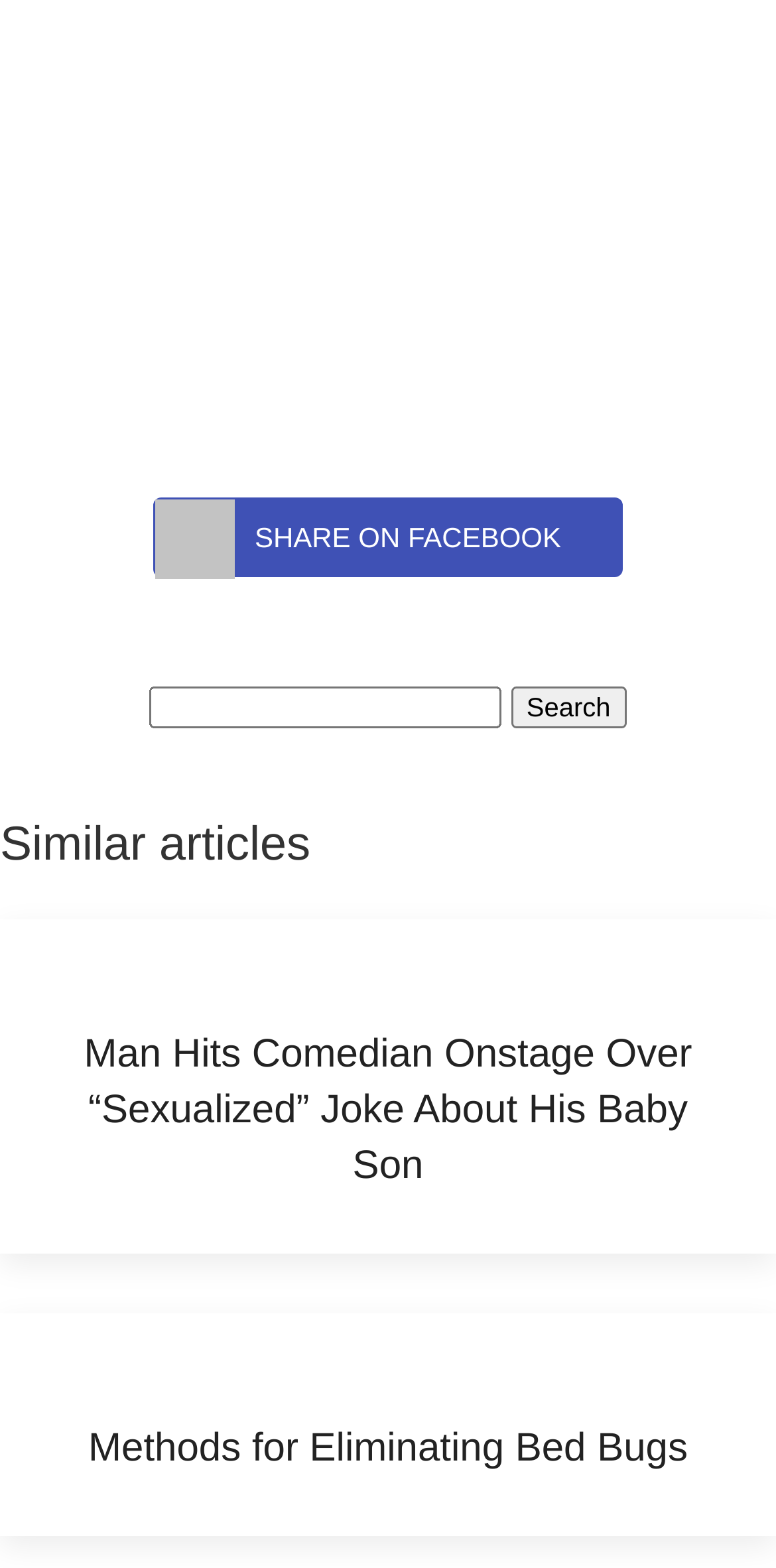How many similar articles are listed? Examine the screenshot and reply using just one word or a brief phrase.

Two